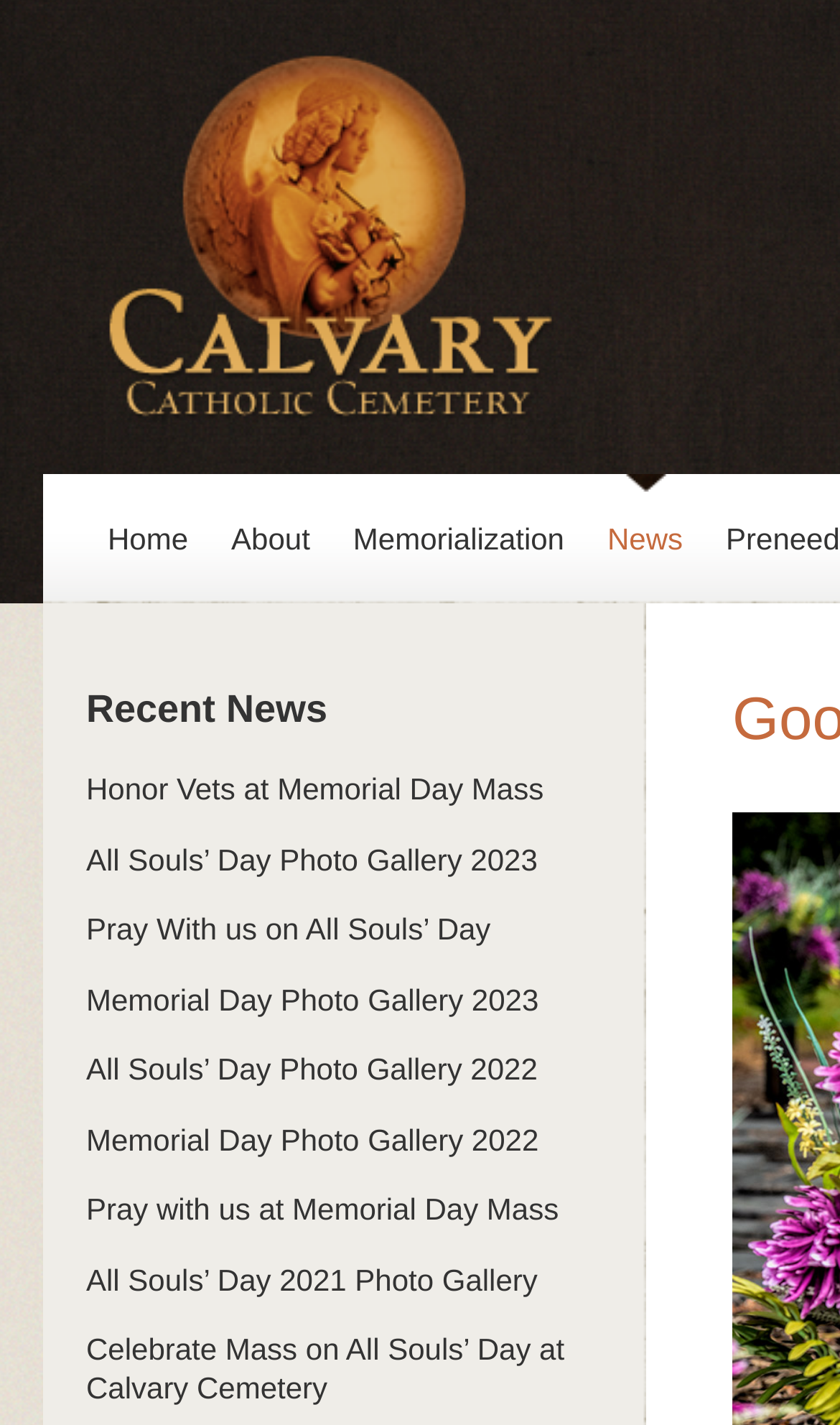Identify the bounding box coordinates necessary to click and complete the given instruction: "Read about Memorialization".

[0.42, 0.333, 0.672, 0.423]